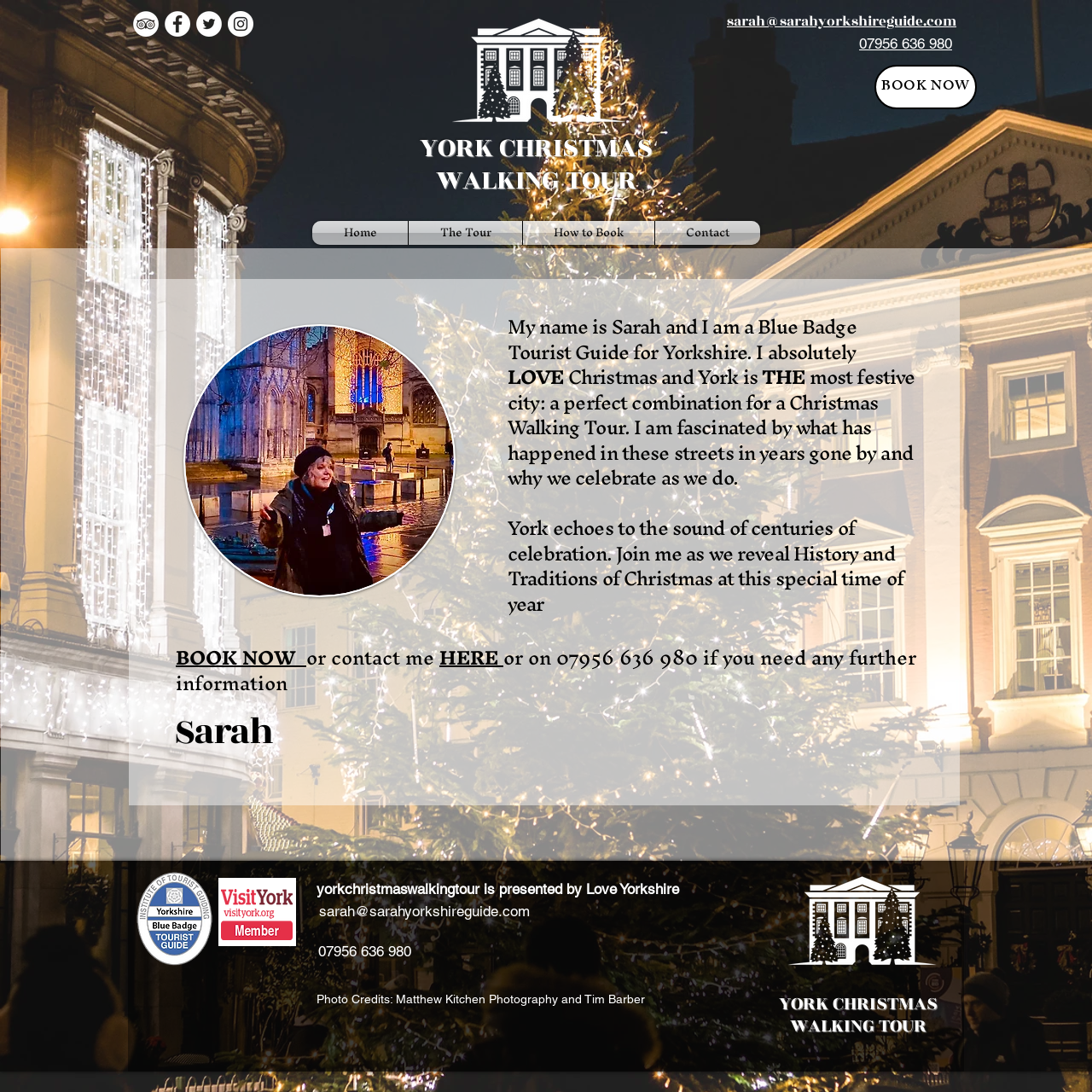Illustrate the webpage thoroughly, mentioning all important details.

This webpage is about a Christmas walking tour in York, presented by Sarah, a Blue Badge Tourist Guide for Yorkshire. At the top of the page, there is a social bar with links to TripAdvisor, Facebook, Twitter, and Instagram, each accompanied by an image. Below the social bar, there is a large image of York Christmas Walking Tour.

On the left side of the page, there is a navigation menu with links to Home, The Tour, How to Book, and Contact. Next to the navigation menu, there is a heading that reads "YORK CHRISTMAS WALKING TOUR" in a larger font.

The main content of the page is divided into two sections. The first section introduces Sarah, the tour guide, and her passion for Christmas and York. There are several paragraphs of text that describe Sarah's background and her enthusiasm for the tour. The text is accompanied by an image of Sarah.

The second section of the main content provides more information about the tour and how to book it. There is a call-to-action button that reads "BOOK NOW" and a link to contact Sarah for more information. There is also a heading that reads "Sarah" in a larger font.

At the bottom of the page, there is a section with additional information, including an image of the York Christmas Walking Tour, a logo of Visit York, and a note about photo credits. There is also a repetition of the contact information, including Sarah's email address and phone number.